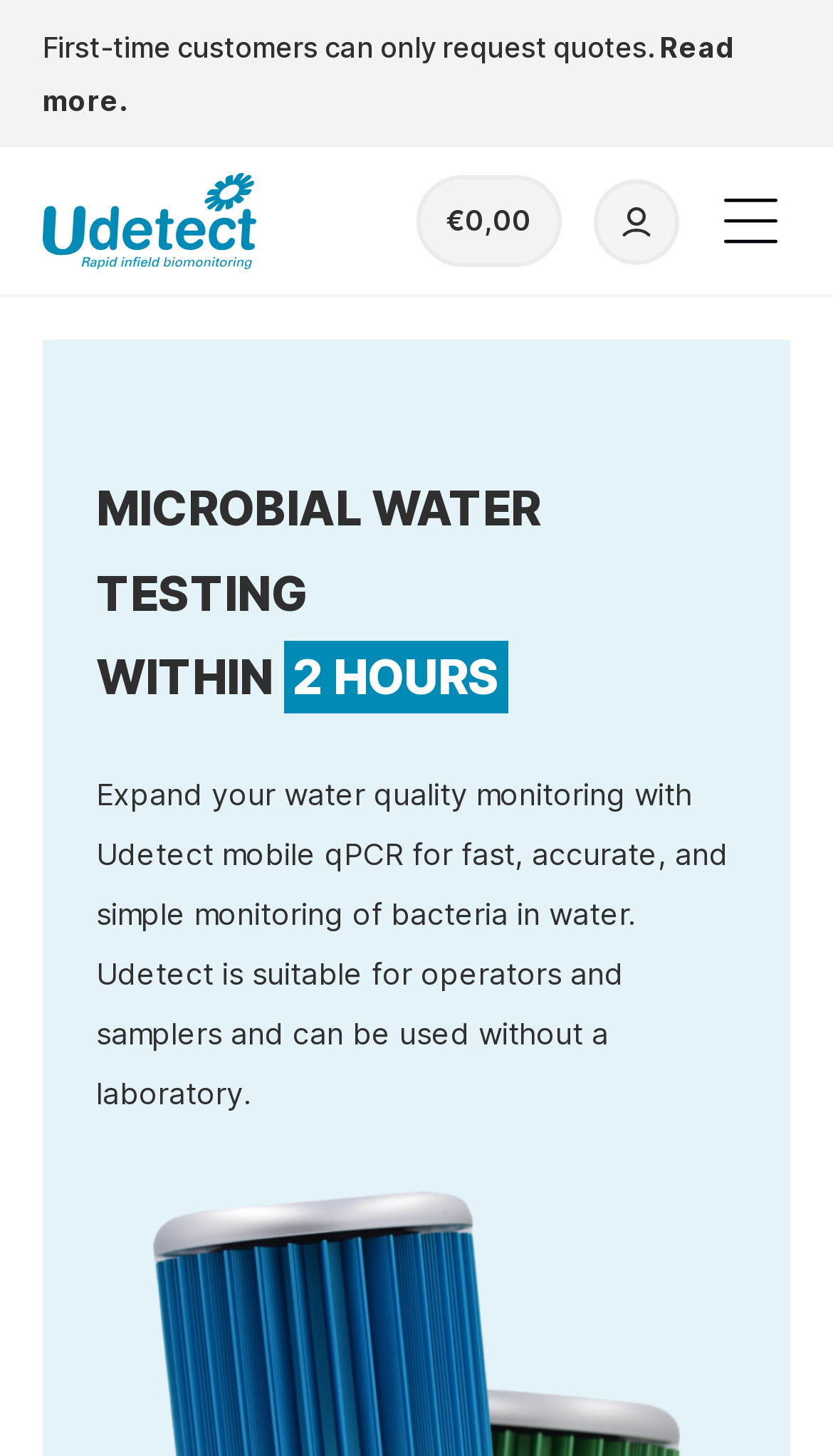Identify and provide the main heading of the webpage.

MICROBIAL WATER TESTING
WITHIN 2 HOURS